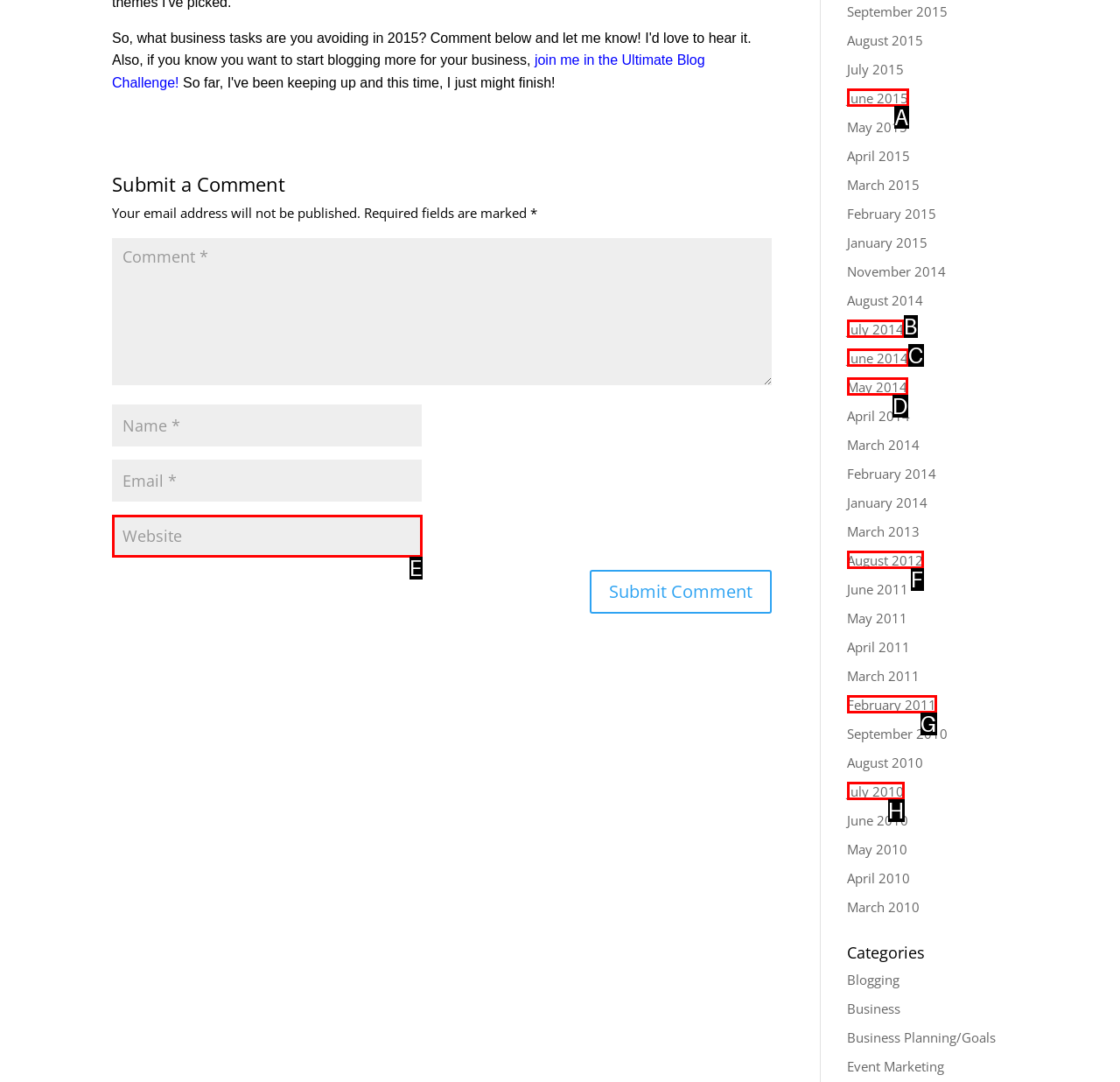Point out the option that aligns with the description: 10 Week 1-on-1 Coaching
Provide the letter of the corresponding choice directly.

None